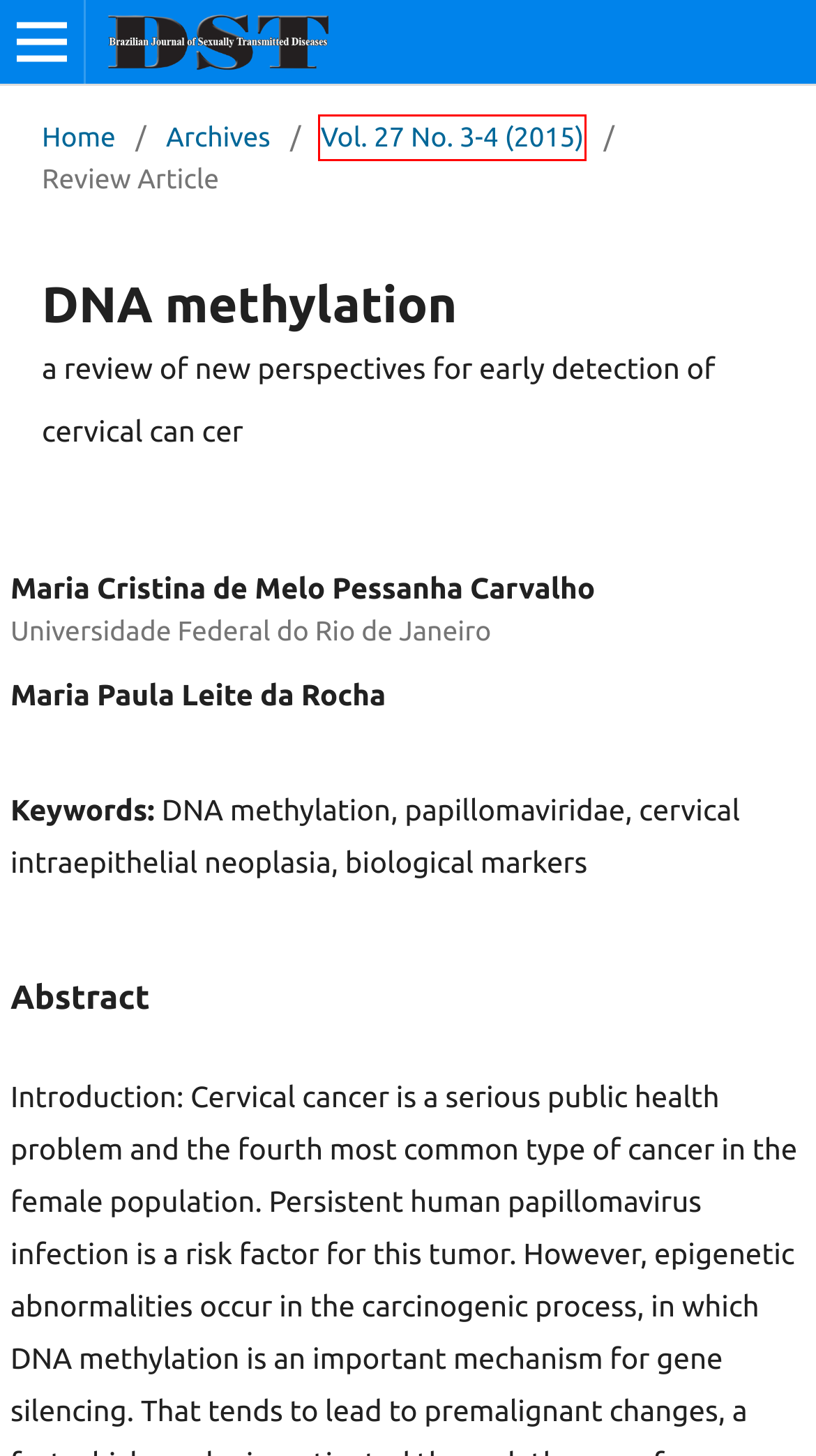You have a screenshot of a webpage with a red bounding box highlighting a UI element. Your task is to select the best webpage description that corresponds to the new webpage after clicking the element. Here are the descriptions:
A. Vol. 27 No. 3-4 (2015)
							| Brazilian Journal of Sexually Transmitted Diseases
B. Information For Librarians
							| Brazilian Journal of Sexually Transmitted Diseases
C. Miguilim: Início
D. Information For Readers
							| Brazilian Journal of Sexually Transmitted Diseases
E. View of DNA methylation
F. Brazilian Journal of Sexually Transmitted Diseases
G. Archives
	
							| Brazilian Journal of Sexually Transmitted Diseases
H. About Open Journal Systems
							| Brazilian Journal of Sexually Transmitted Diseases

A